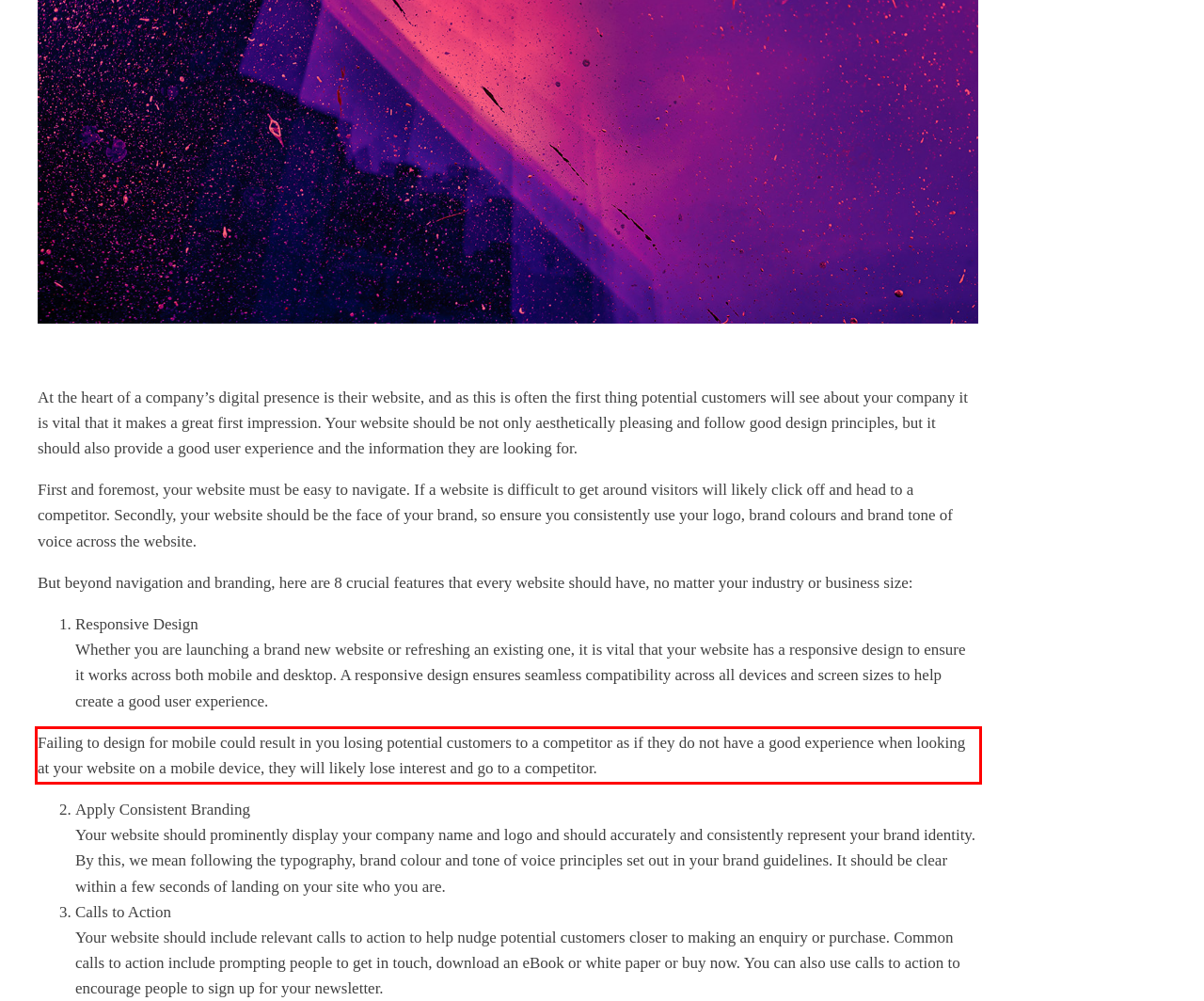Please analyze the provided webpage screenshot and perform OCR to extract the text content from the red rectangle bounding box.

Failing to design for mobile could result in you losing potential customers to a competitor as if they do not have a good experience when looking at your website on a mobile device, they will likely lose interest and go to a competitor.